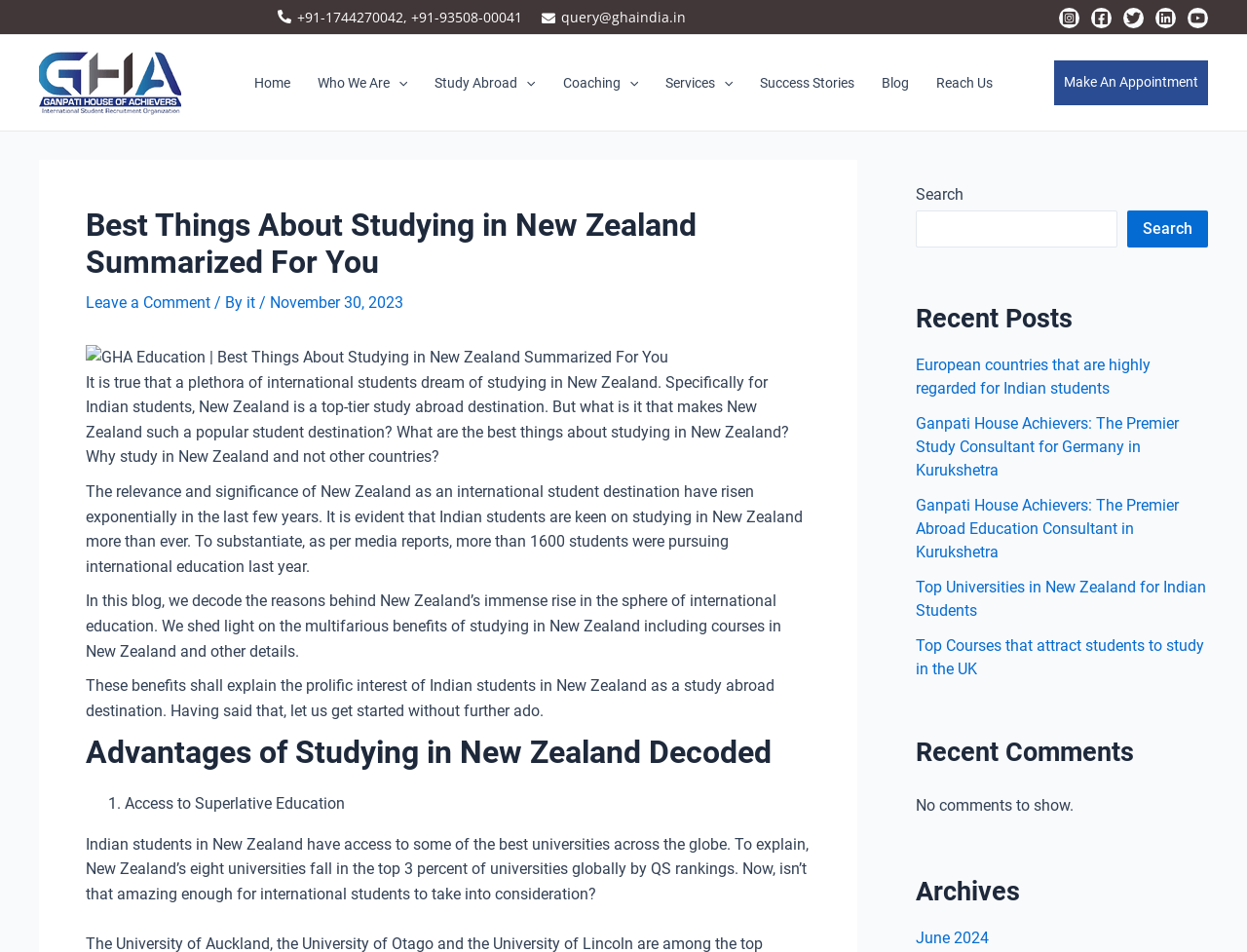How many universities in New Zealand are in the top 3 percent globally?
Use the information from the screenshot to give a comprehensive response to the question.

According to the webpage, Indian students in New Zealand have access to some of the best universities across the globe, with New Zealand's eight universities falling in the top 3 percent of universities globally by QS rankings.